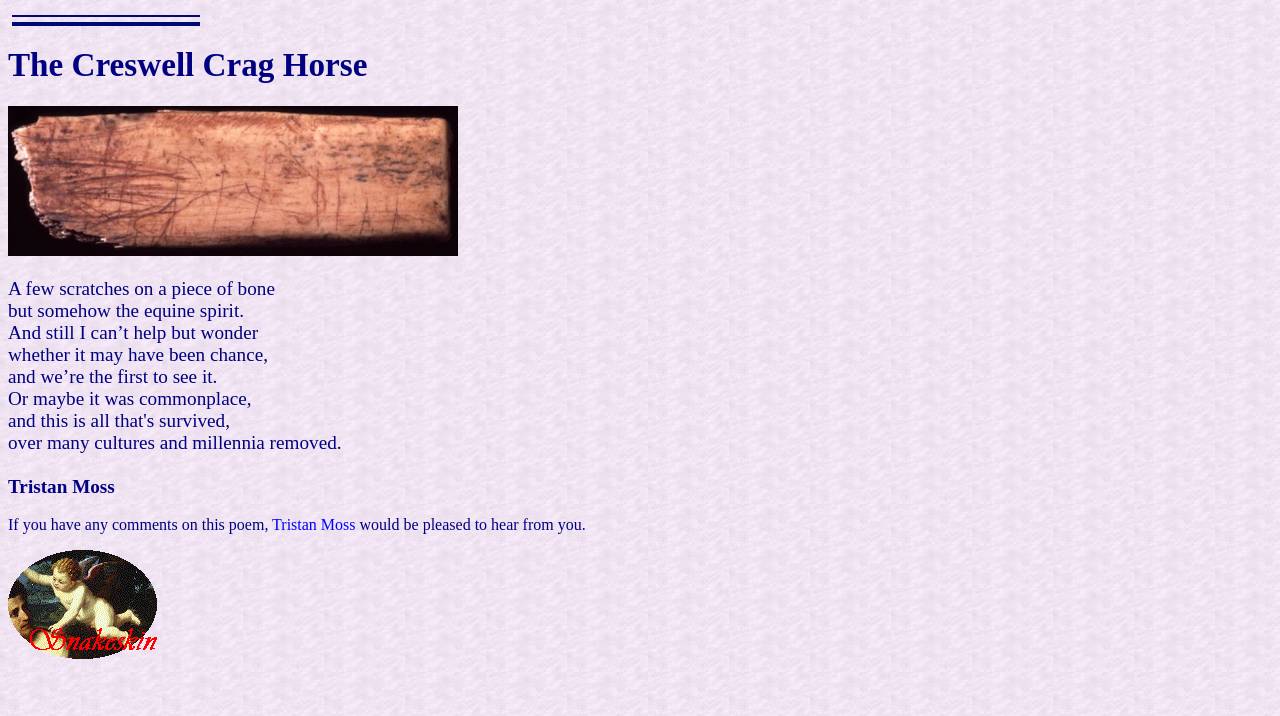Use a single word or phrase to answer the question: 
What is the title of the poem?

The Creswell Crag Horse